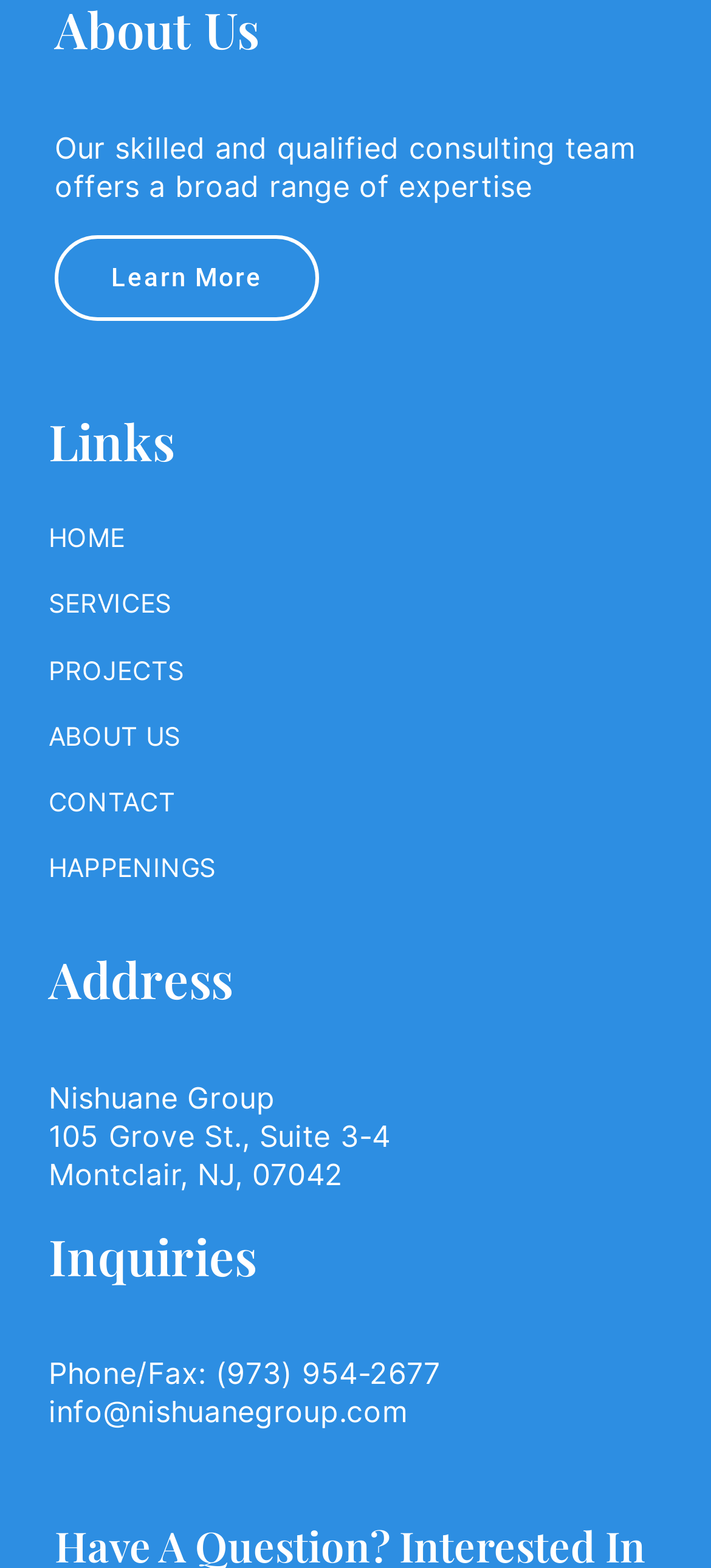Specify the bounding box coordinates of the area that needs to be clicked to achieve the following instruction: "Call the company".

[0.068, 0.864, 0.619, 0.888]